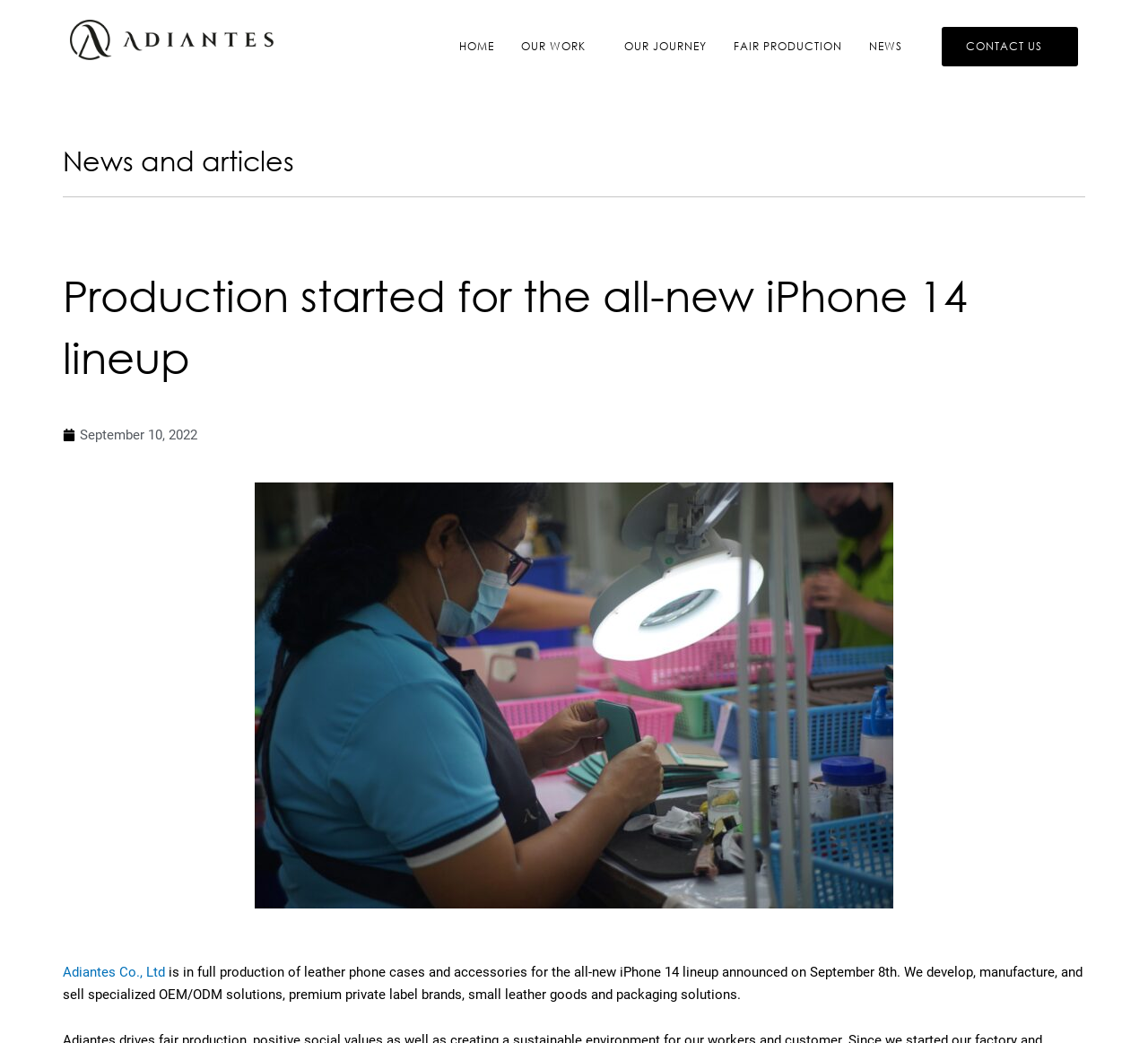Bounding box coordinates should be in the format (top-left x, top-left y, bottom-right x, bottom-right y) and all values should be floating point numbers between 0 and 1. Determine the bounding box coordinate for the UI element described as: Contact Us

[0.83, 0.034, 0.93, 0.055]